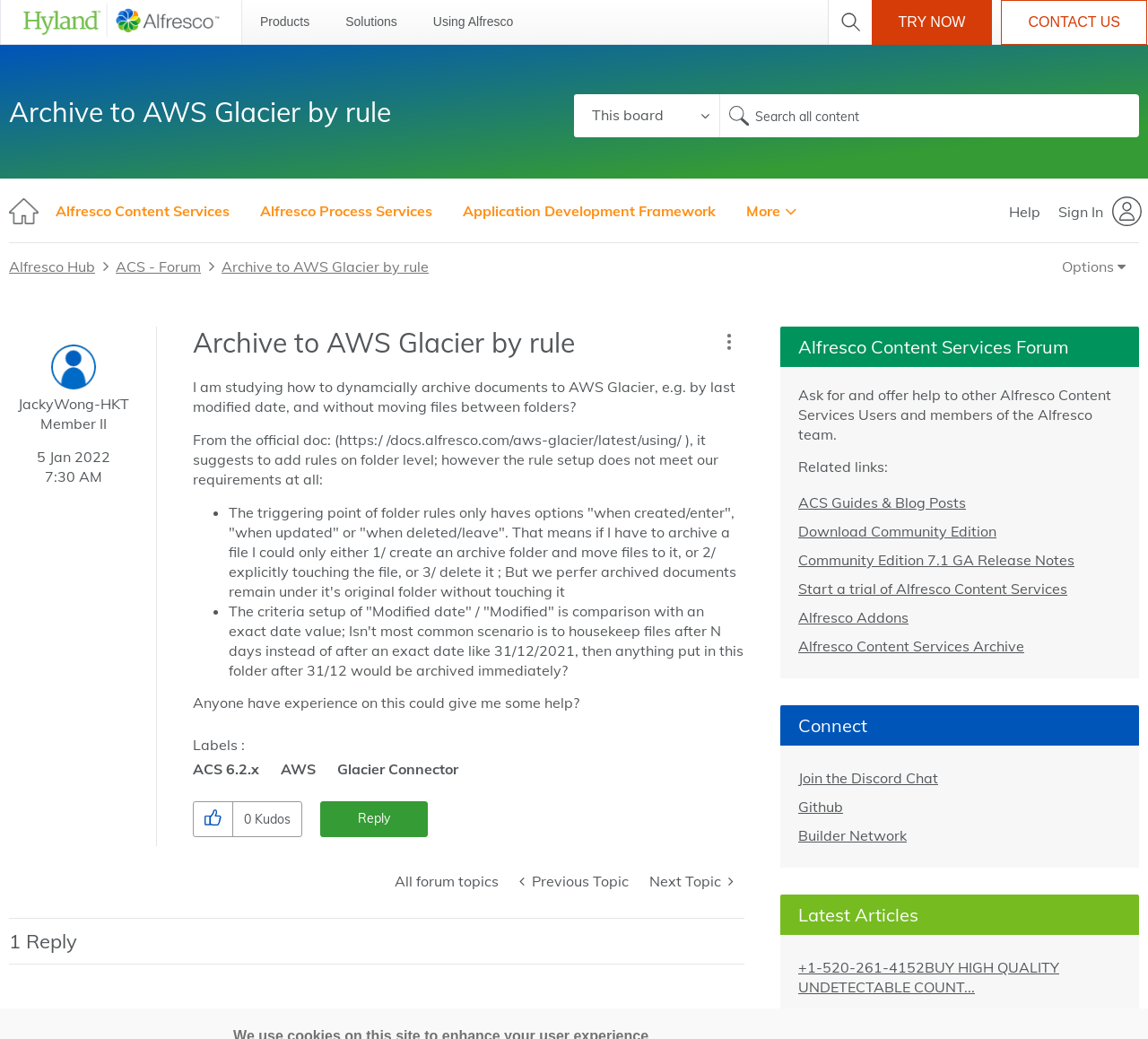How many replies are there to the post?
Answer the question with detailed information derived from the image.

I found the answer by looking at the static text element with the text '1 Reply' located at the bottom of the webpage.